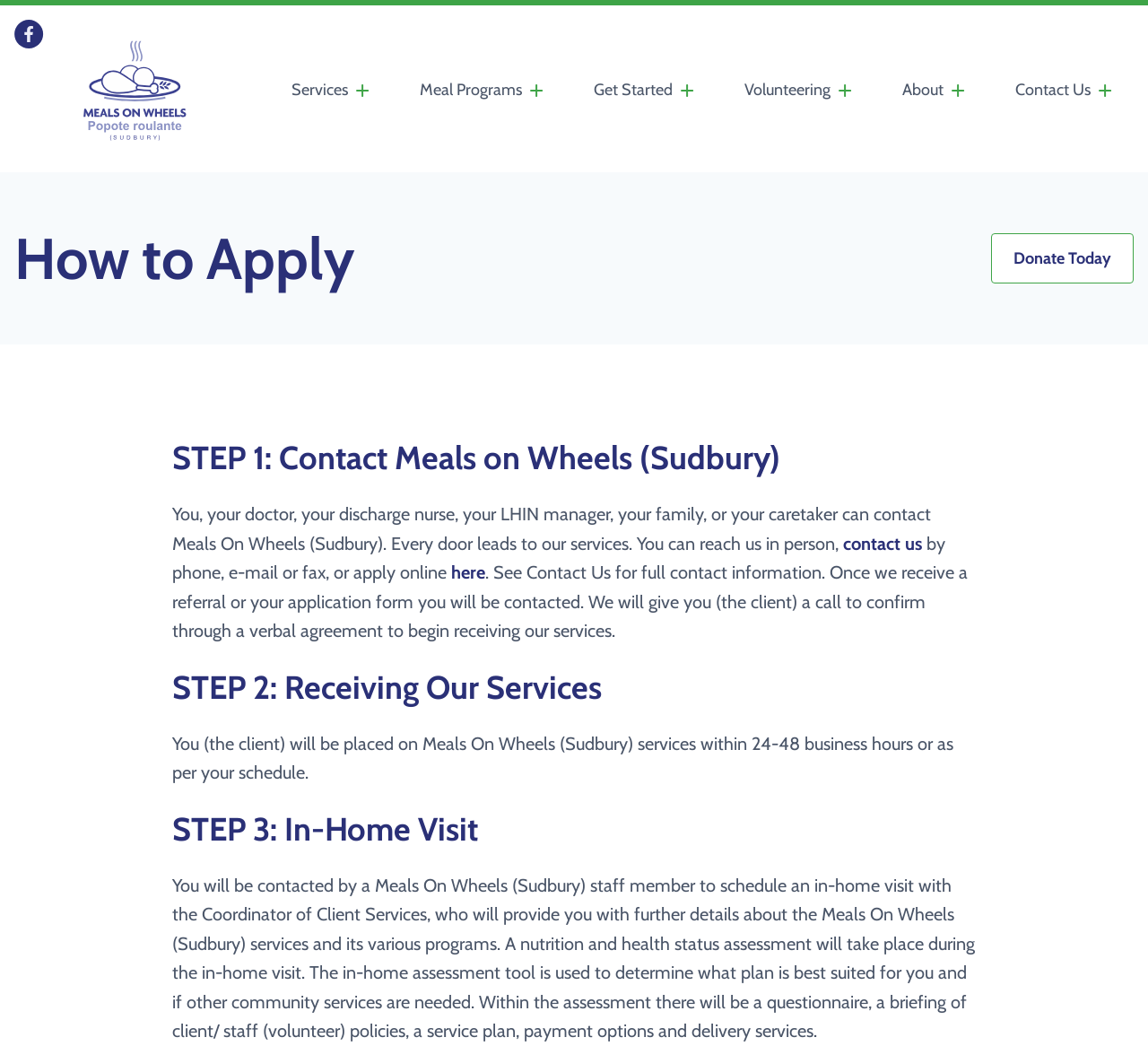Identify the bounding box coordinates of the clickable section necessary to follow the following instruction: "Click Meals on Wheels". The coordinates should be presented as four float numbers from 0 to 1, i.e., [left, top, right, bottom].

[0.052, 0.026, 0.183, 0.148]